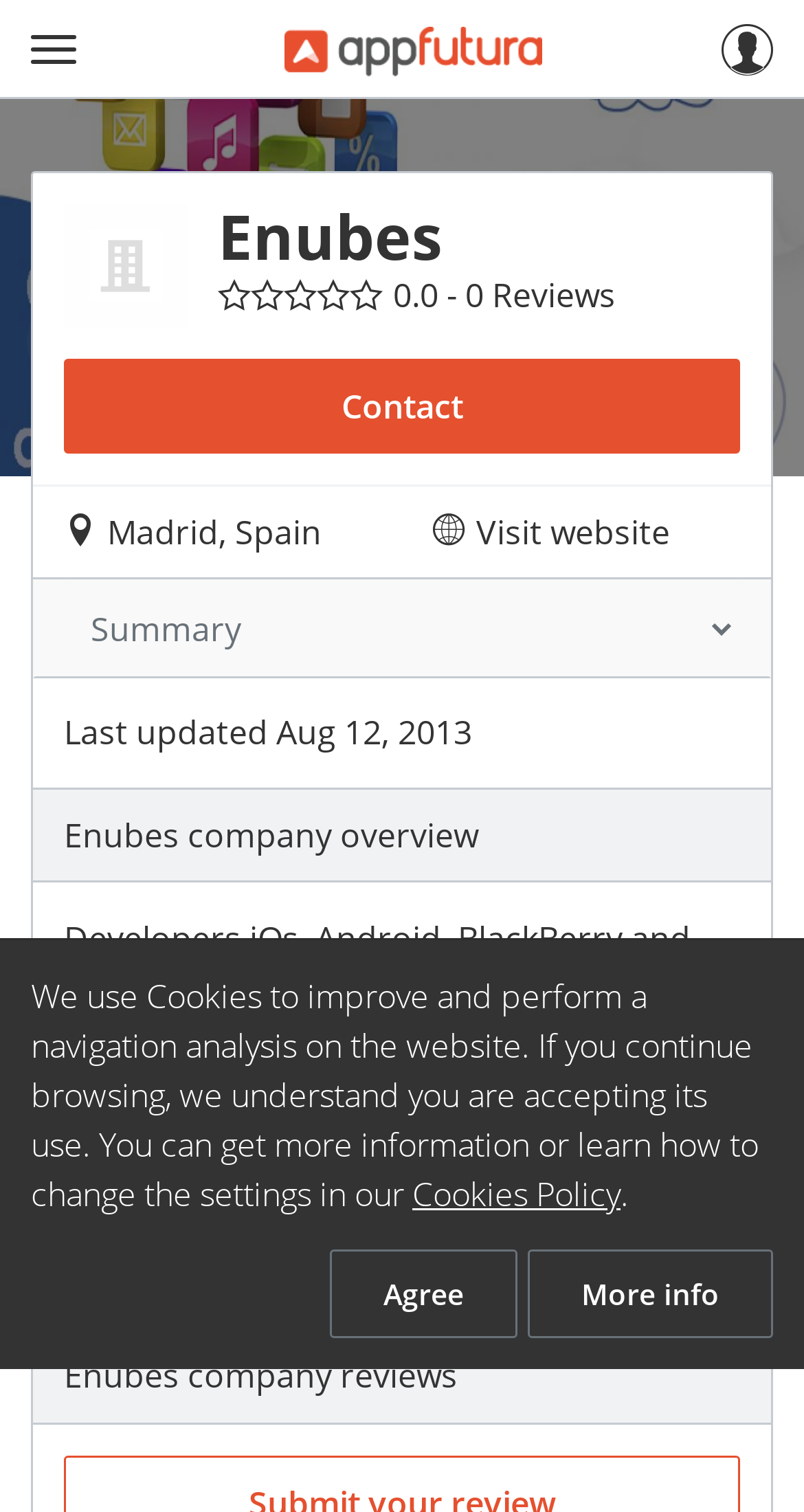Carefully examine the image and provide an in-depth answer to the question: What is the company name?

The company name is obtained from the image element with the text 'Enubes' which is located at the top of the webpage, and also from the heading element with the text 'Enubes'.